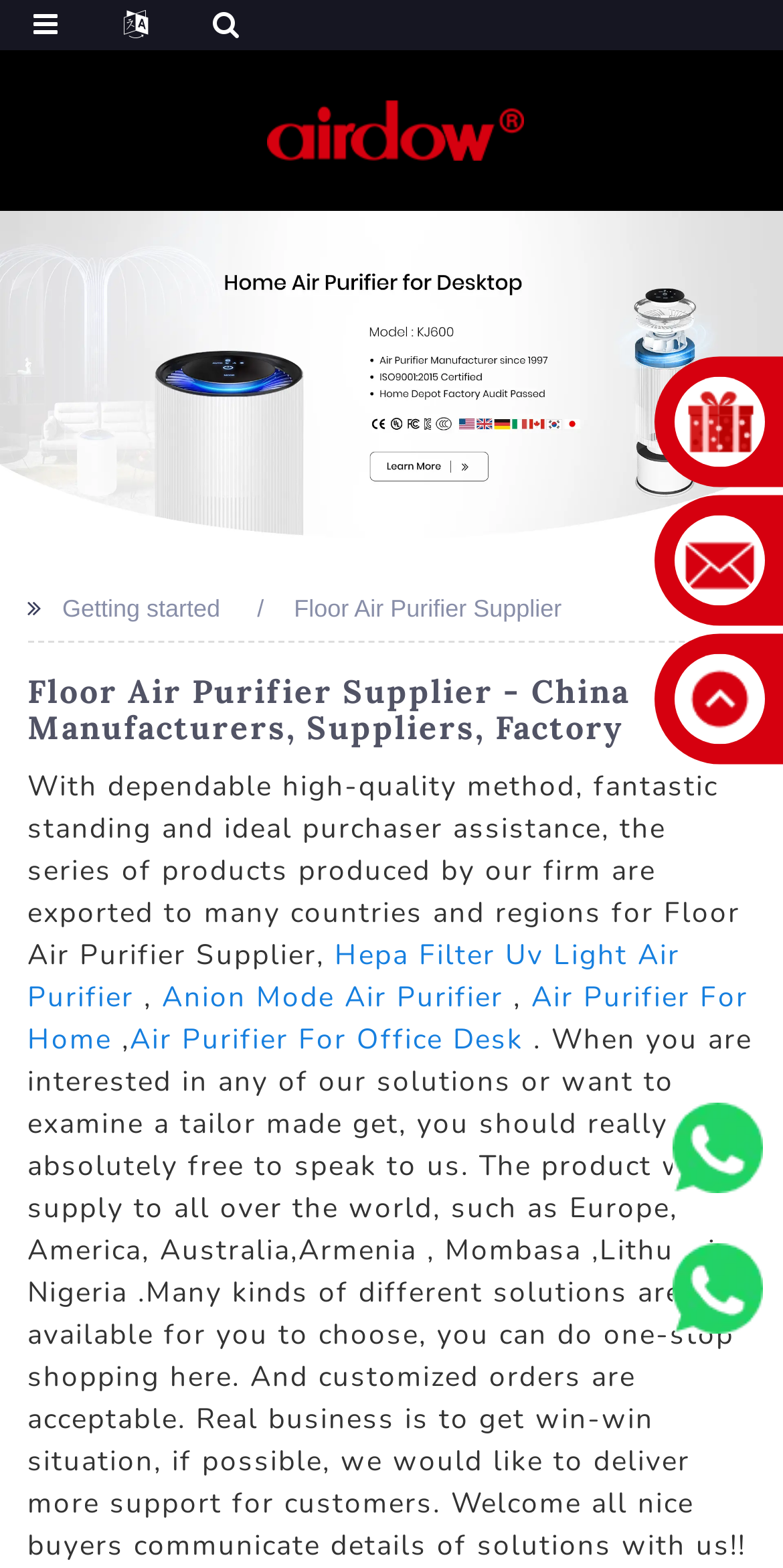Identify the bounding box coordinates for the region of the element that should be clicked to carry out the instruction: "Read the quote by Delia Giandeini". The bounding box coordinates should be four float numbers between 0 and 1, i.e., [left, top, right, bottom].

None